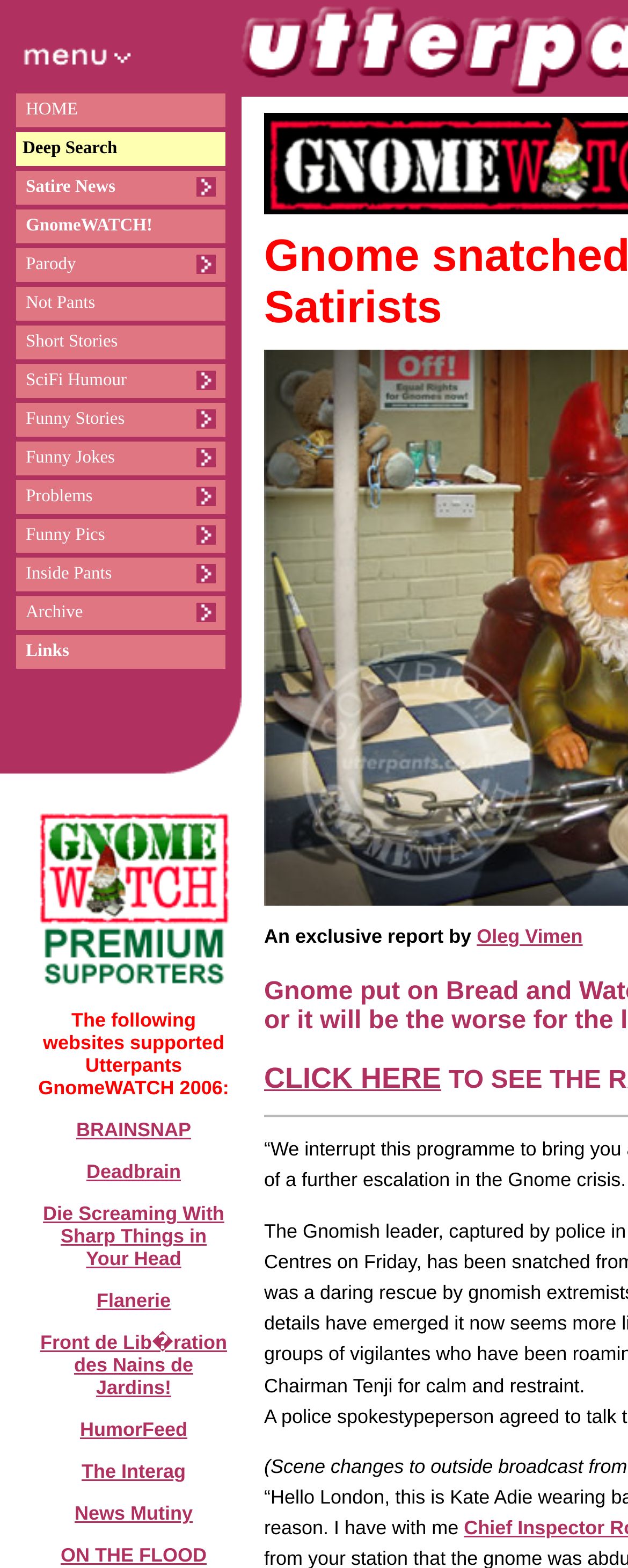Generate a thorough explanation of the webpage's elements.

This webpage appears to be a satirical news website with a focus on humor and parody. At the top, there is a title "Gnome snatched by Vigilante Satirists" and two links, "Oleg Vimen" and "CLICK HERE". 

Below the title, there are two tables with multiple rows, each containing a series of links and images. The first table has a row with the text "utterpants" and an accompanying image. The second table has multiple rows, each with a link and an image. The links include "HOME", "Deep Search", "Satire News", "GnomeWATCH!", "Parody", "Not Pants", "Short Stories", "SciFi Humour", "Funny Stories", "Funny Jokes", "Problems", "Funny Pics", "Inside Pants", "Archive", and "Links". 

To the right of the tables, there is a column of images, each corresponding to one of the links in the tables. 

Further down the page, there is another table with multiple rows, each containing a link to an external website. These links include "BRAINSNAP", "Deadbrain", "Die Screaming With Sharp Things in Your Head", "Flanerie", "Front de Libération des Nains de Jardins!", "HumorFeed", "The Interag", and "News Mutiny".